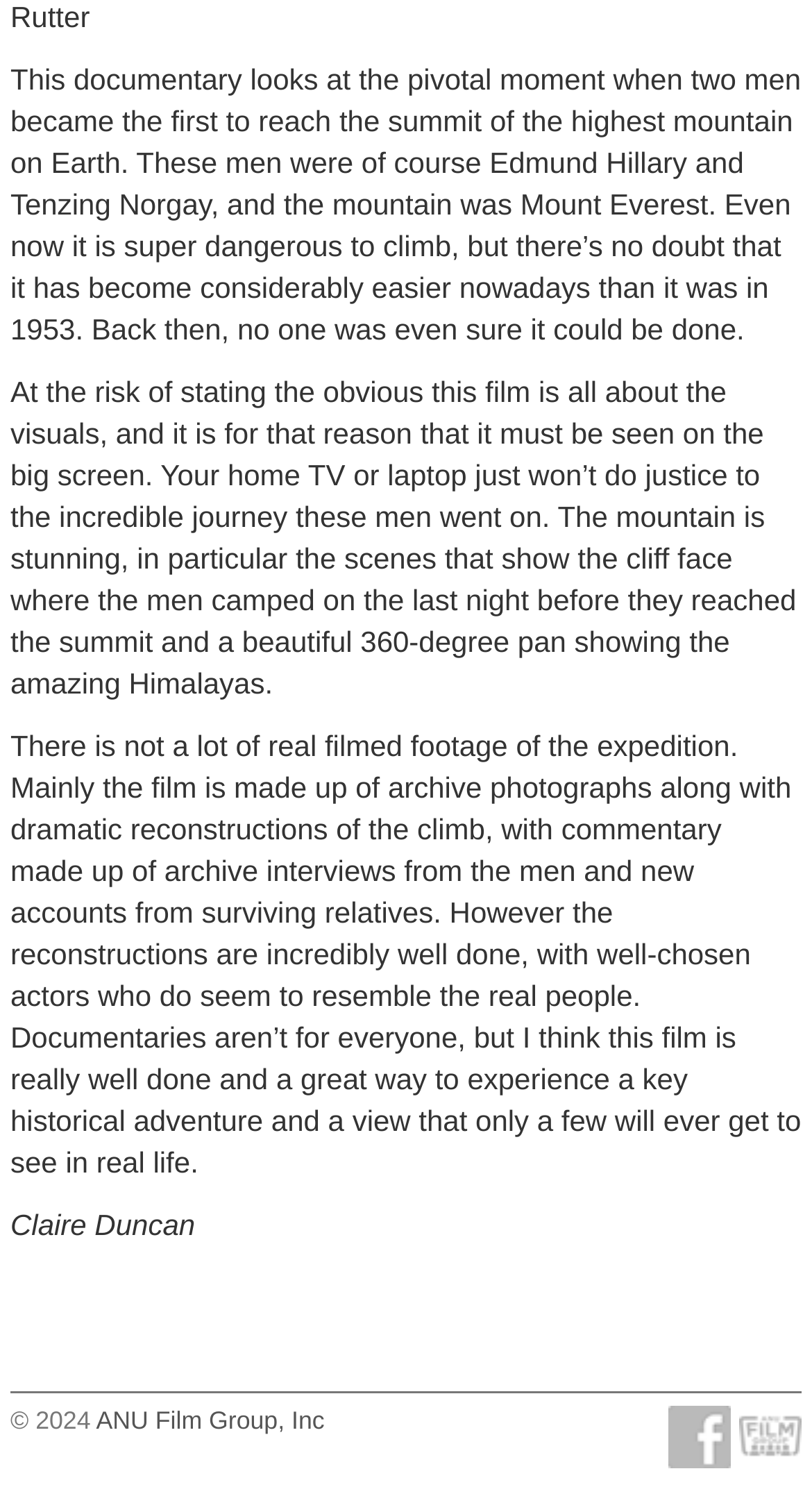Utilize the information from the image to answer the question in detail:
What is the name of the mountain climbed by Edmund Hillary and Tenzing Norgay?

According to the review, Edmund Hillary and Tenzing Norgay were the first to reach the summit of the highest mountain on Earth, which is mentioned as Mount Everest.